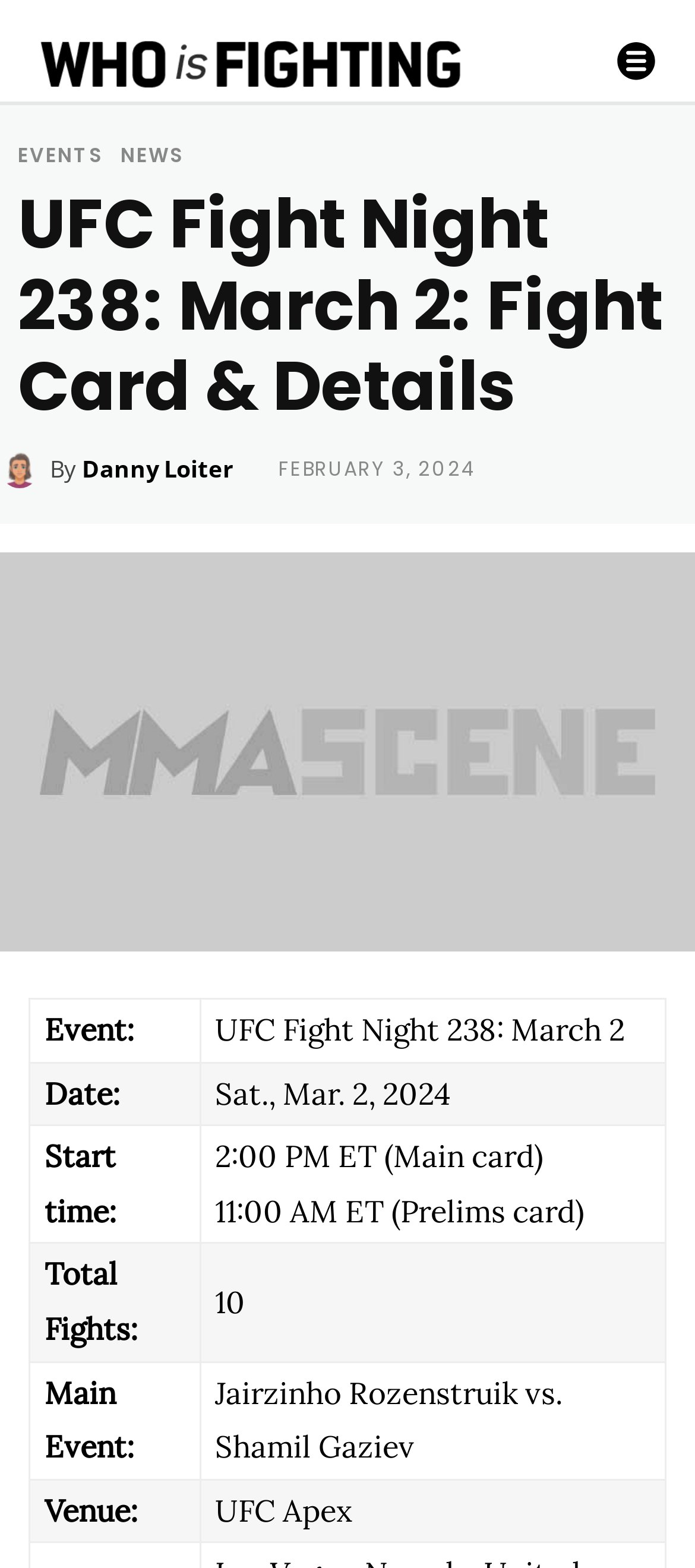Answer the following in one word or a short phrase: 
Where is the event taking place?

UFC Apex